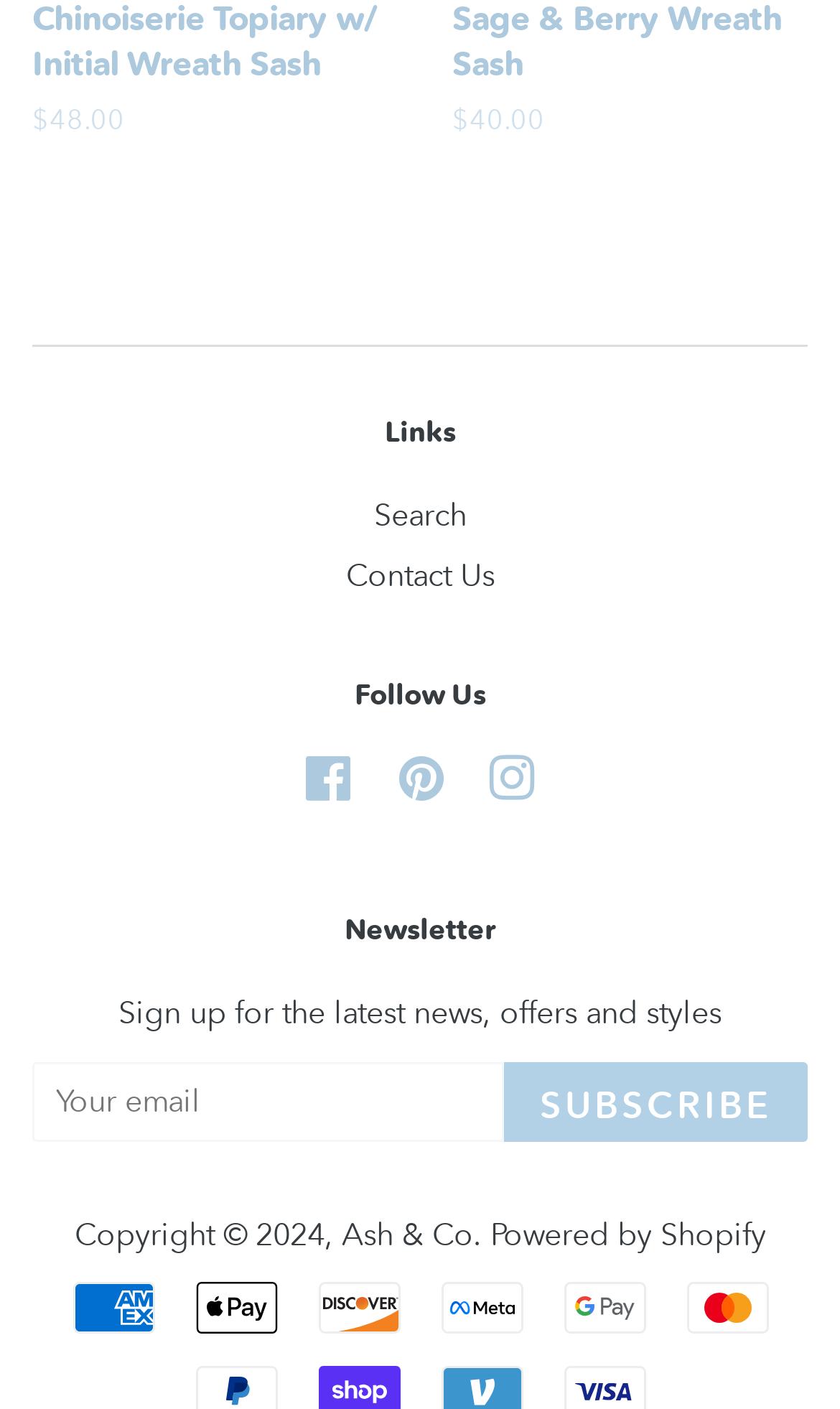Give the bounding box coordinates for the element described as: "Contact Us".

[0.412, 0.394, 0.588, 0.422]